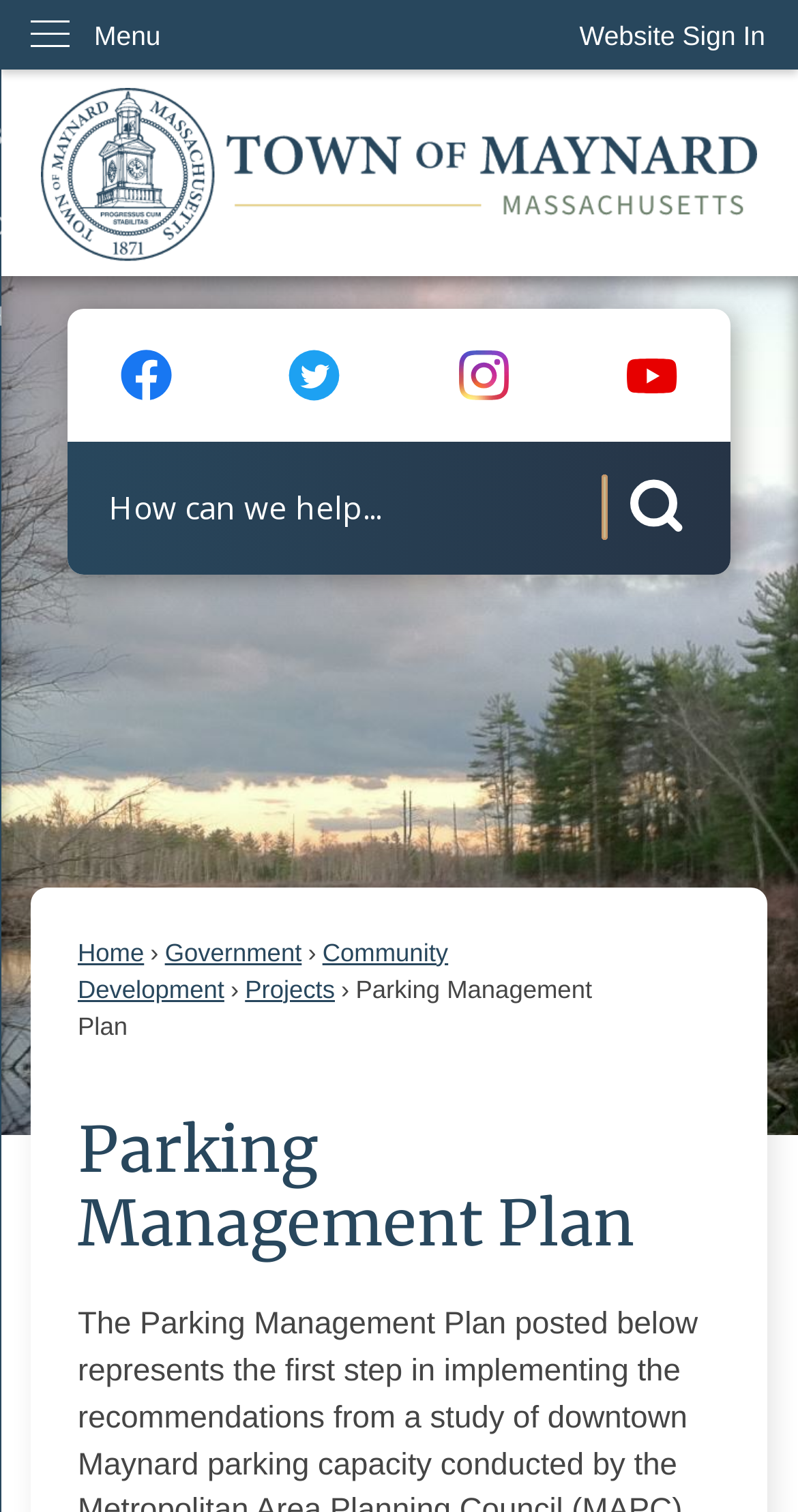Predict the bounding box for the UI component with the following description: "Skip to Main Content".

[0.0, 0.0, 0.044, 0.023]